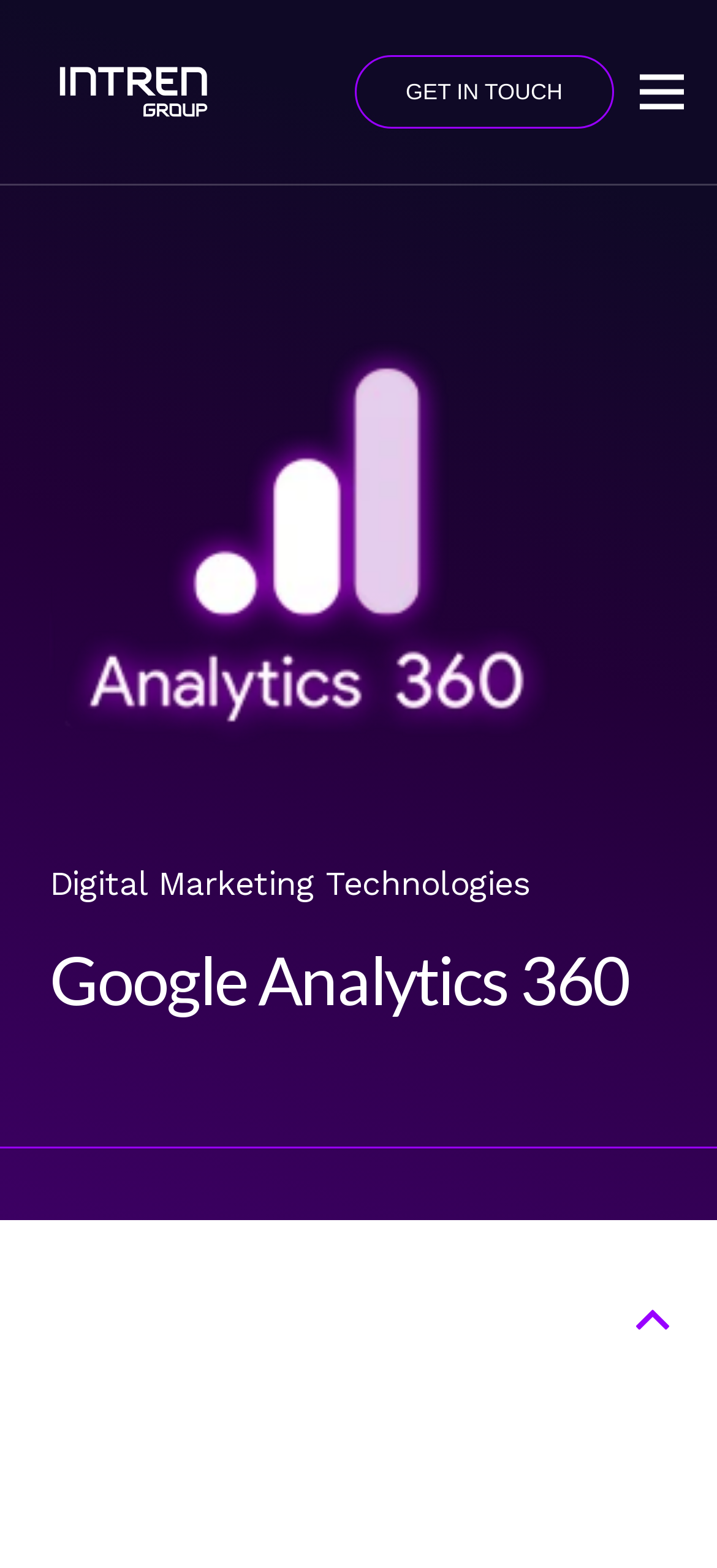Bounding box coordinates are specified in the format (top-left x, top-left y, bottom-right x, bottom-right y). All values are floating point numbers bounded between 0 and 1. Please provide the bounding box coordinate of the region this sentence describes: aria-label="Menu"

[0.855, 0.029, 0.991, 0.088]